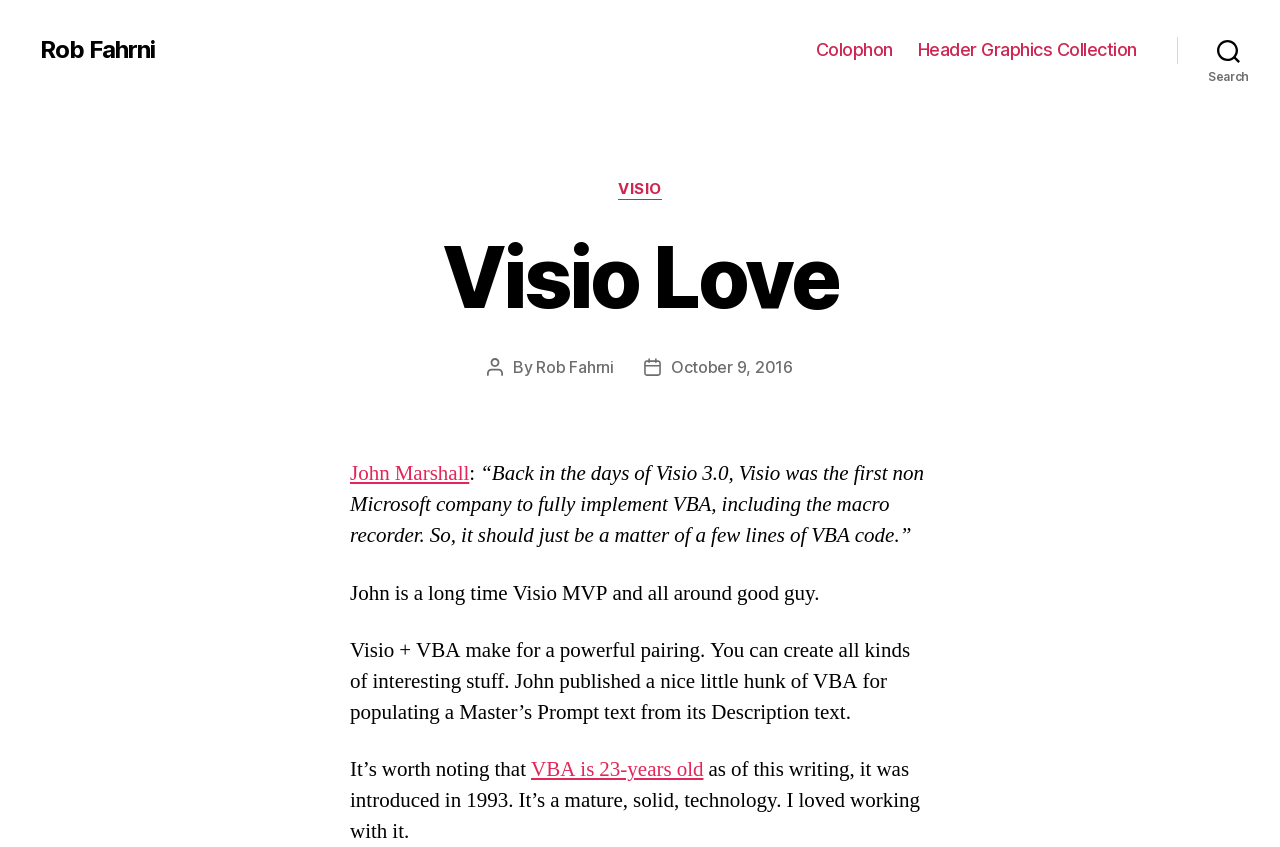Please predict the bounding box coordinates (top-left x, top-left y, bottom-right x, bottom-right y) for the UI element in the screenshot that fits the description: VBA is 23-years old

[0.415, 0.893, 0.55, 0.924]